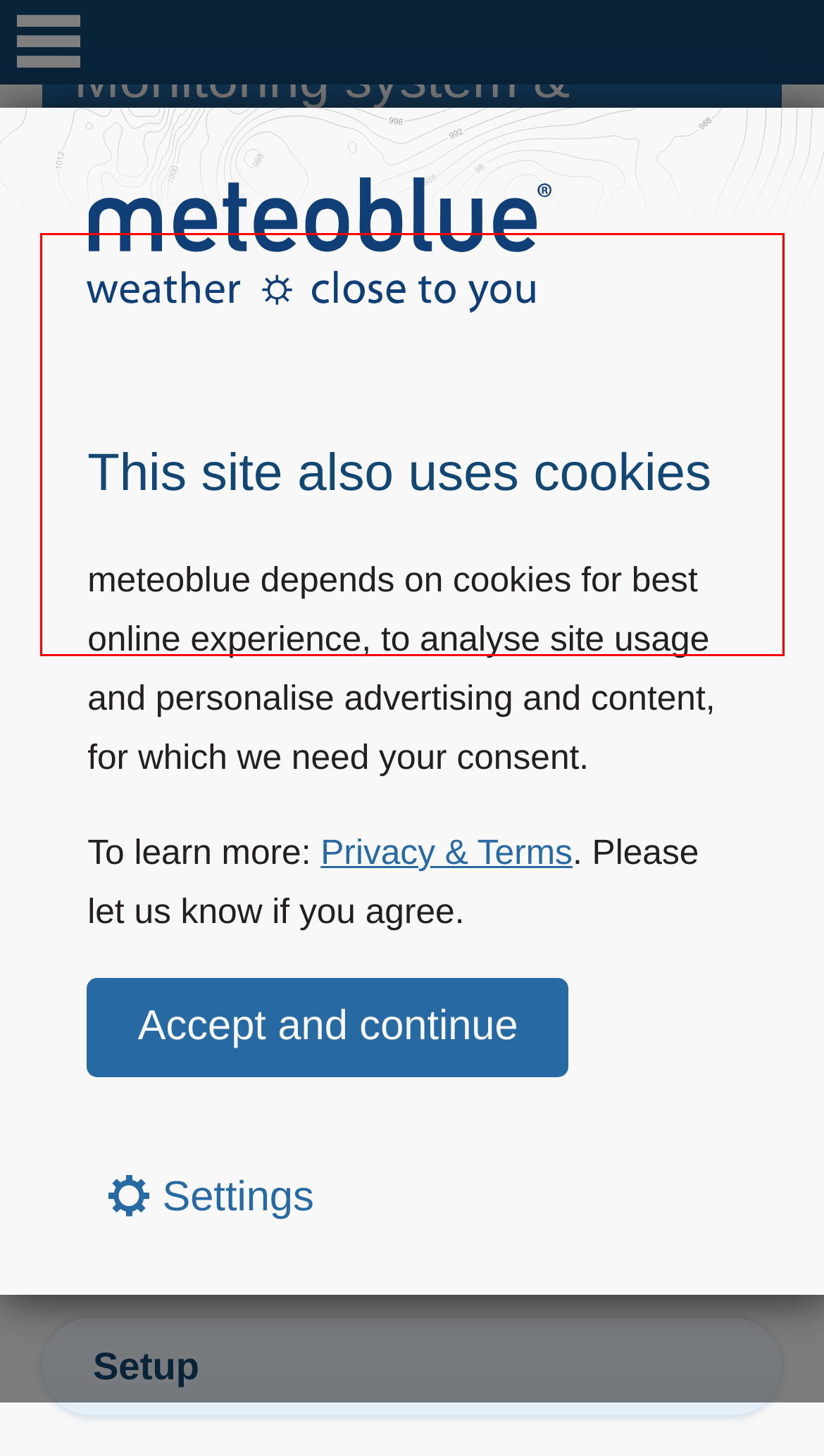Look at the webpage screenshot and recognize the text inside the red bounding box.

The meteoblue city climate monitoring system consists of four different modules and can be made fully operational within less than 1 year. The system is designed in such a way that the services developed for the city can be continued sustainably over a project period of 1-3 (or more) years. Depending on the use case of the customer, each module can also be implemented separately. After the successful completion of the modules, the following goals will be achieved: